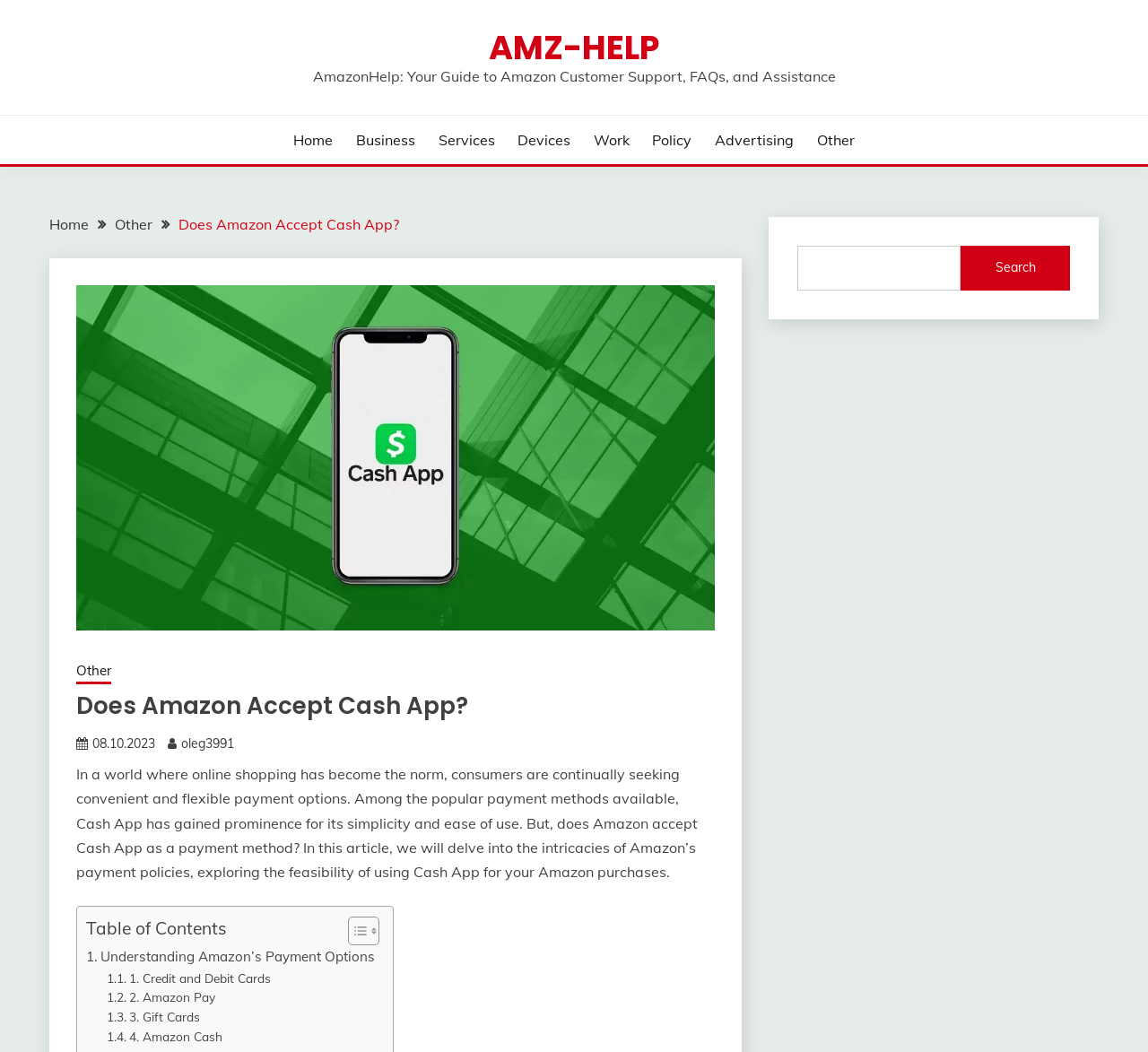Locate the bounding box coordinates of the element's region that should be clicked to carry out the following instruction: "Click on the 'Home' link". The coordinates need to be four float numbers between 0 and 1, i.e., [left, top, right, bottom].

[0.256, 0.123, 0.29, 0.143]